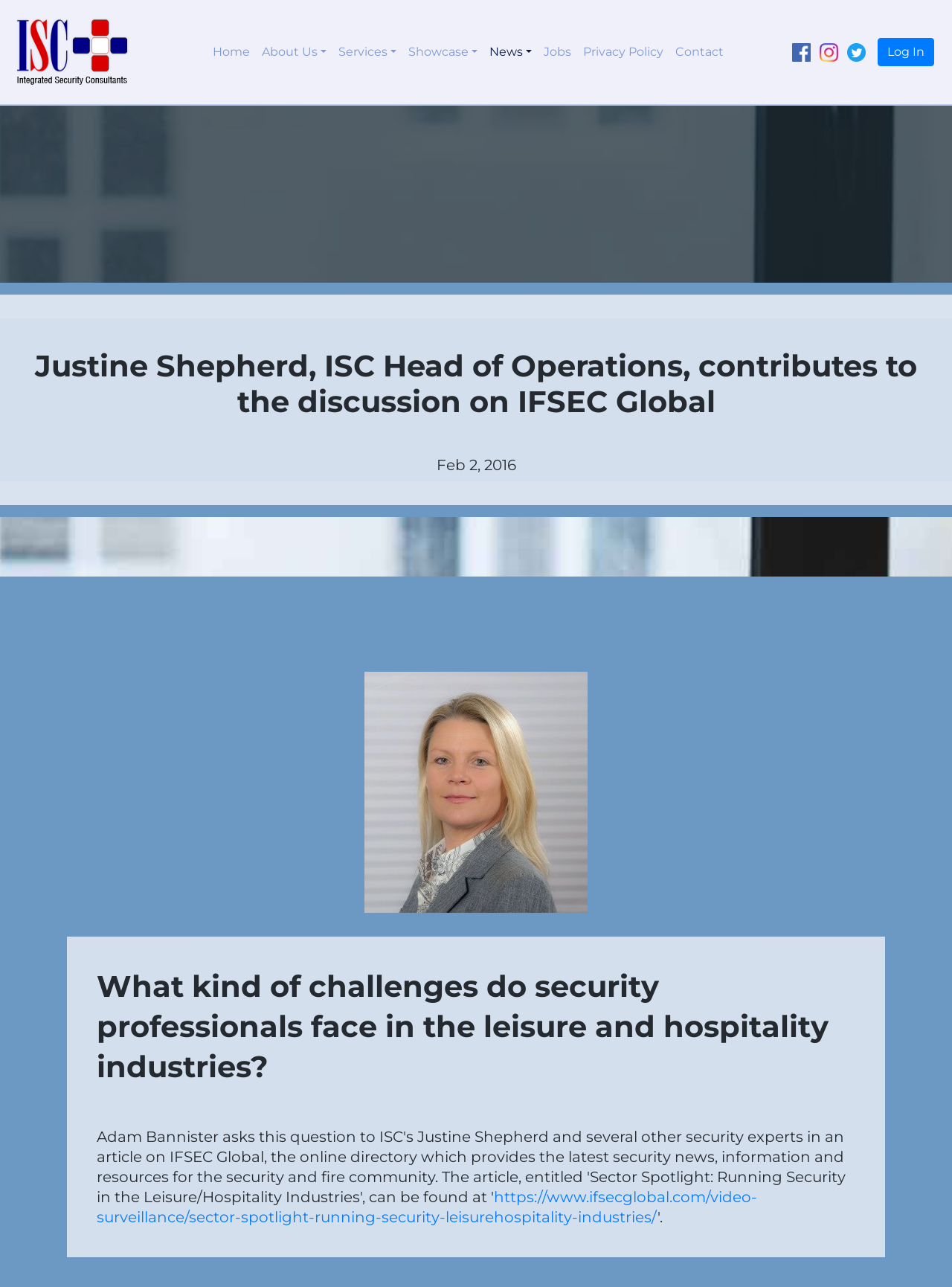How many social media icons are displayed at the top of the page?
Please answer the question with as much detail and depth as you can.

The answer can be found by counting the number of social media icons displayed at the top of the page, which are the facebook, instagram, and twitter icons.